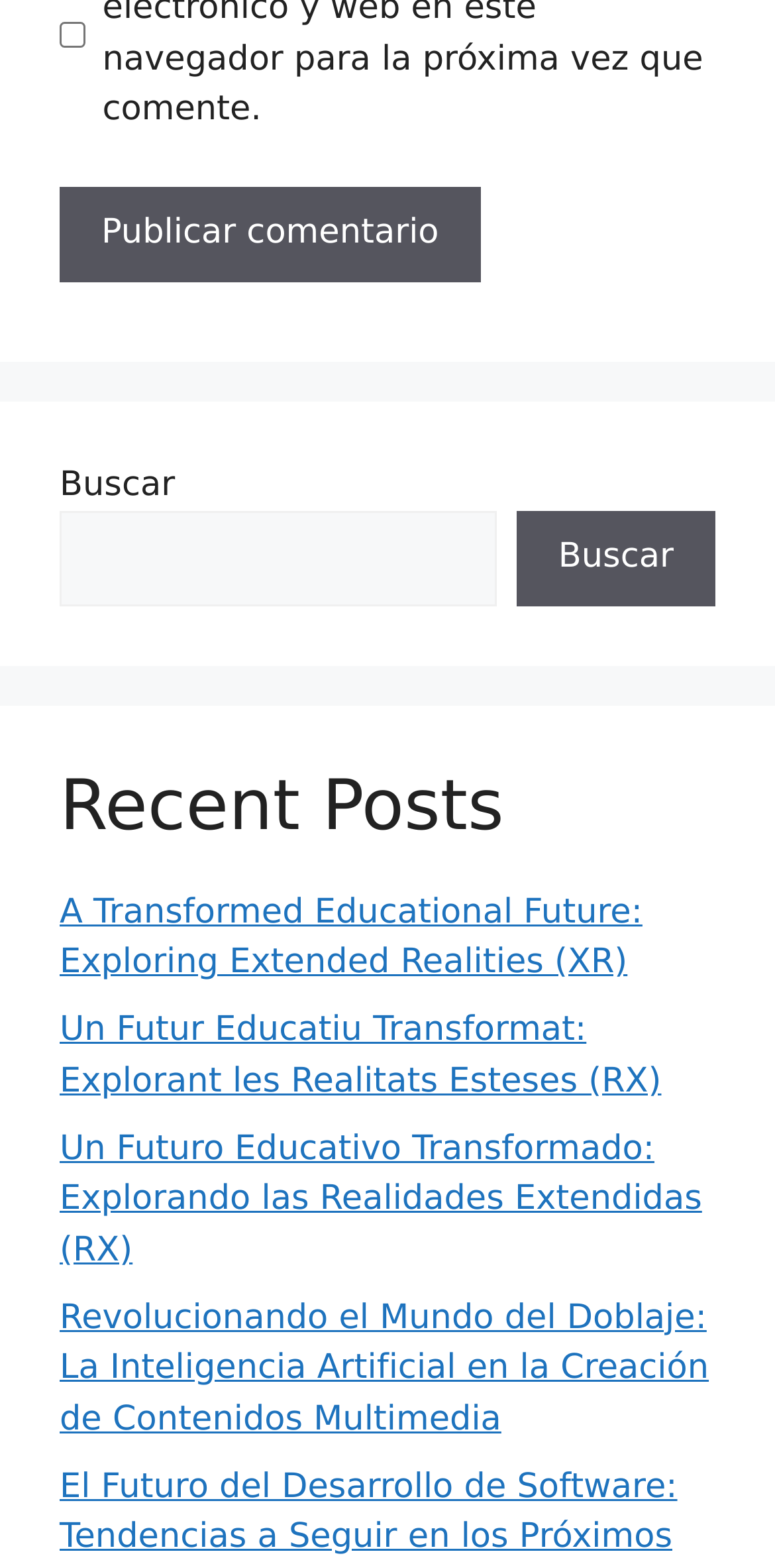Please provide a short answer using a single word or phrase for the question:
How many links are listed under 'Recent Posts'?

4